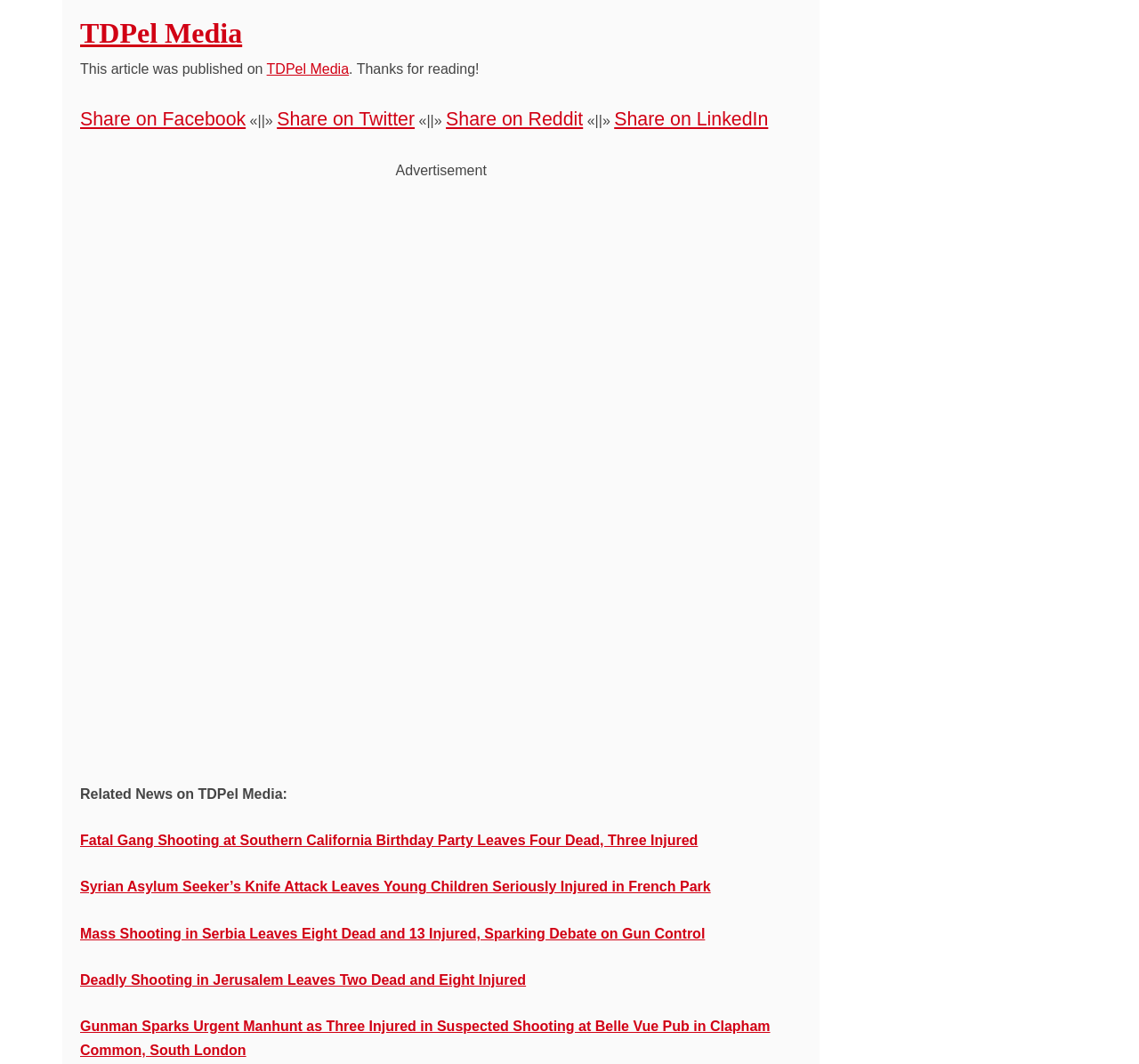Answer the question below using just one word or a short phrase: 
How many social media platforms can you share the article on?

4